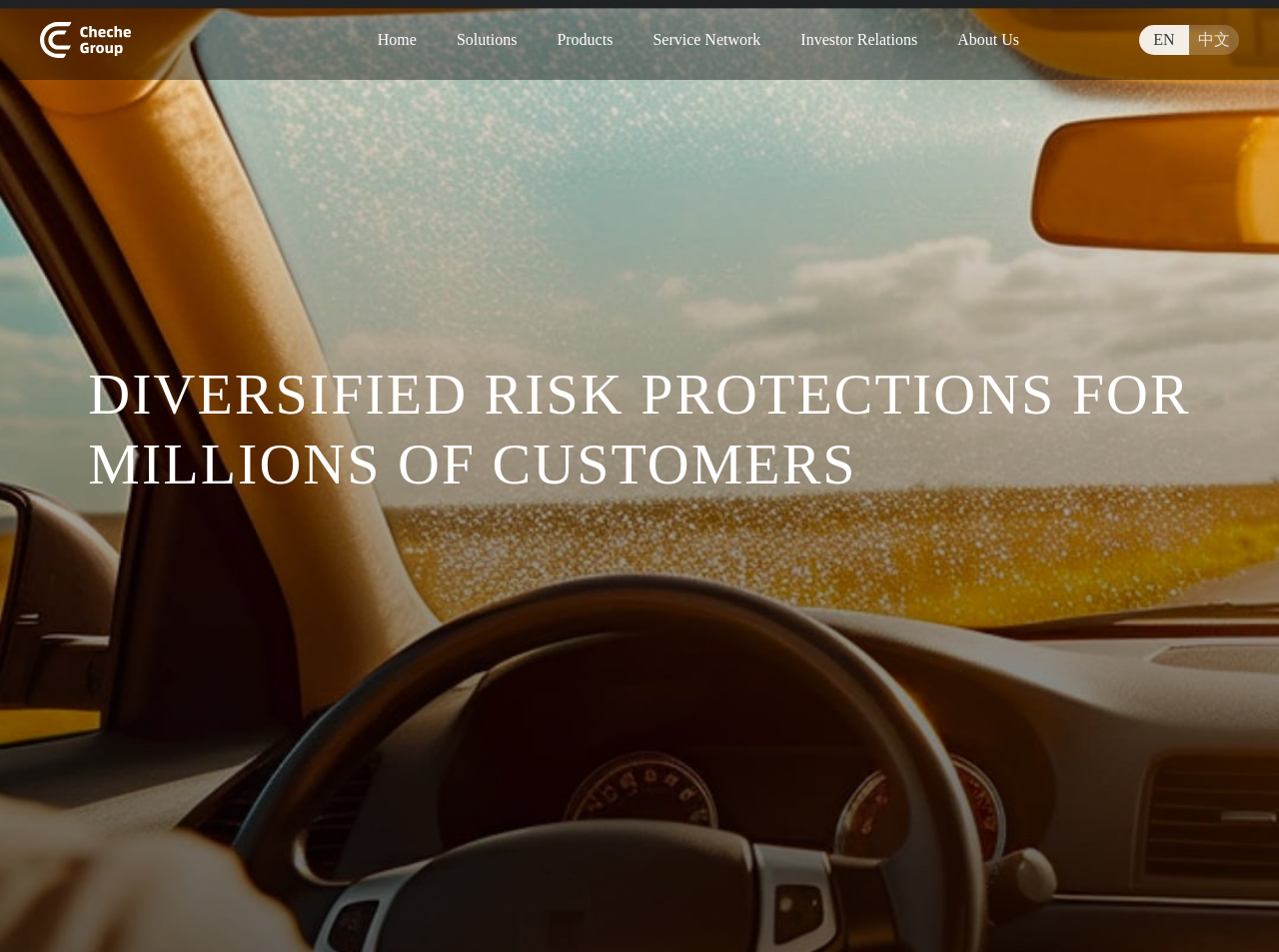Generate a comprehensive description of the webpage.

The webpage is about Cheche Technology, an insurance industry-focused company. At the top left corner, there is a large heading "CHECHE" with a link to the company's homepage. Below the heading, there are several navigation links, including "Home", "Solutions", "Products", "Service Network", and "Investor Relations", which are aligned horizontally across the top of the page.

To the top right corner, there are two language options, "EN" and "中文", which allow users to switch between English and Chinese versions of the website.

The main content of the page is headed by a large title "DIVERSIFIED RISK PROTECTIONS FOR MILLIONS OF CUSTOMERS", which occupies most of the page's width. This title is positioned below the navigation links and language options.

There is no prominent image on the page, and the overall layout is dominated by text elements. The company's focus on digitally reshaping the insurance industry is reflected in the content, which likely provides more information about their products and services, such as insurance transactions, NEV insurance, and insurance intermediaries digital management.